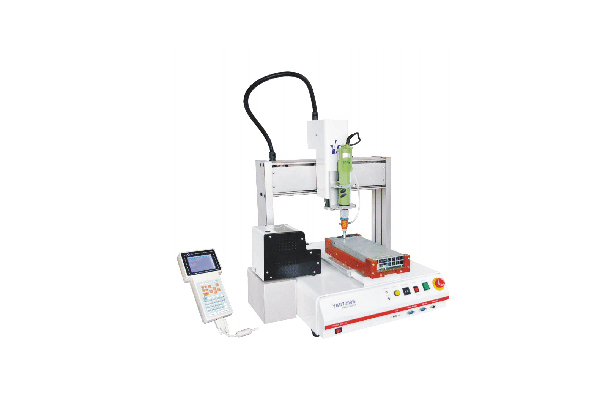Examine the screenshot and answer the question in as much detail as possible: What is the precision tolerance of the machine?

According to the caption, the machine boasts exceptional position accuracy with precision tolerances of ± 0.02 mm, which means the machine can achieve a high level of precision in its operations.